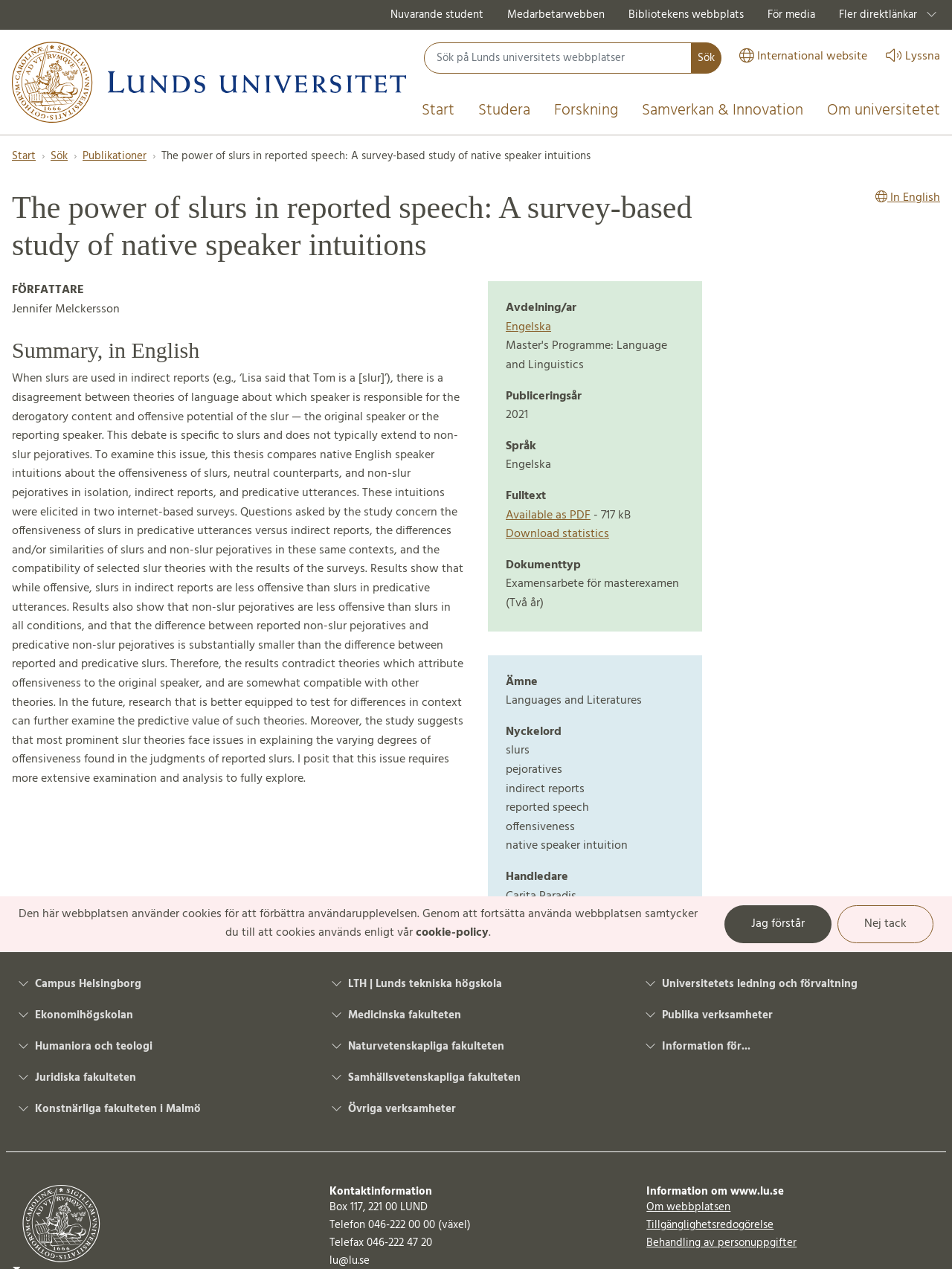Using the element description provided, determine the bounding box coordinates in the format (top-left x, top-left y, bottom-right x, bottom-right y). Ensure that all values are floating point numbers between 0 and 1. Element description: Universitetets ledning och förvaltning

[0.677, 0.77, 0.981, 0.781]